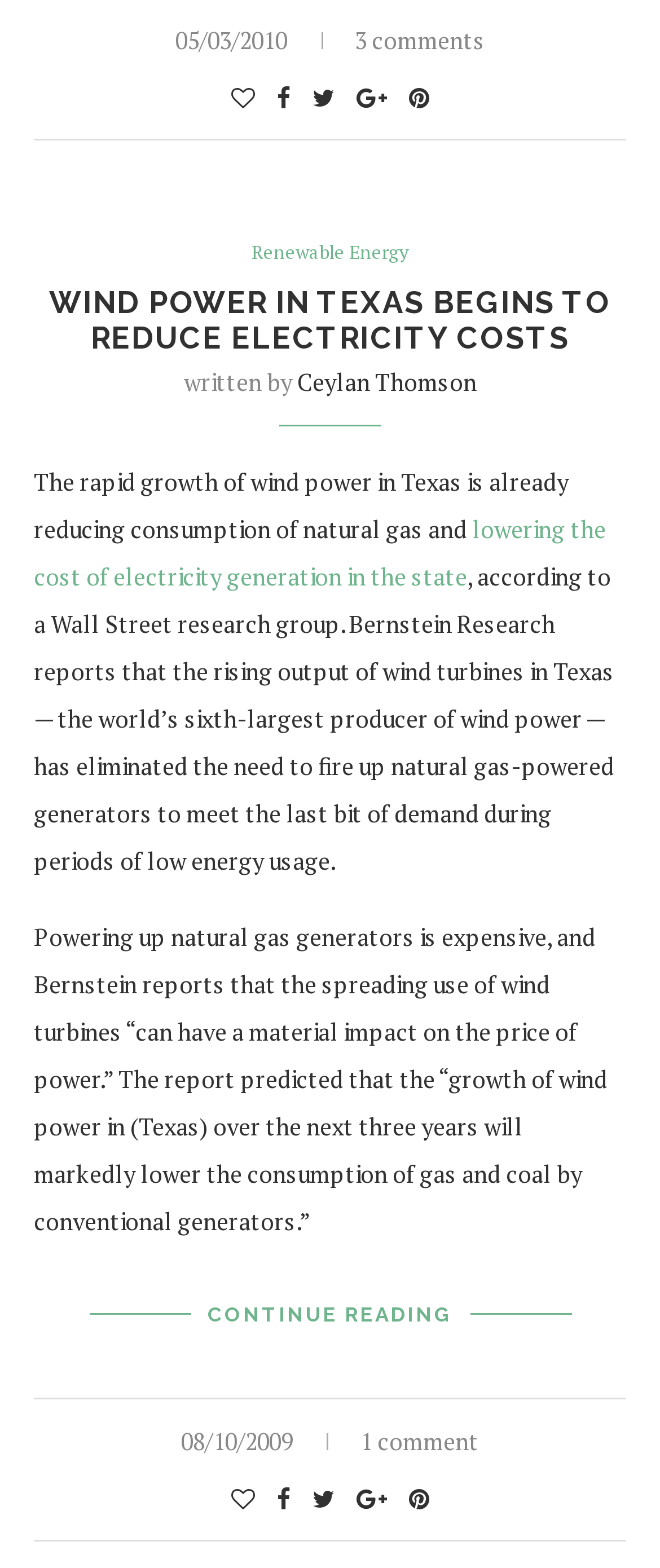What is the topic of the first article?
Examine the image and provide an in-depth answer to the question.

The topic of the first article can be inferred from the heading of the article, which says 'WIND POWER IN TEXAS BEGINS TO REDUCE ELECTRICITY COSTS'.